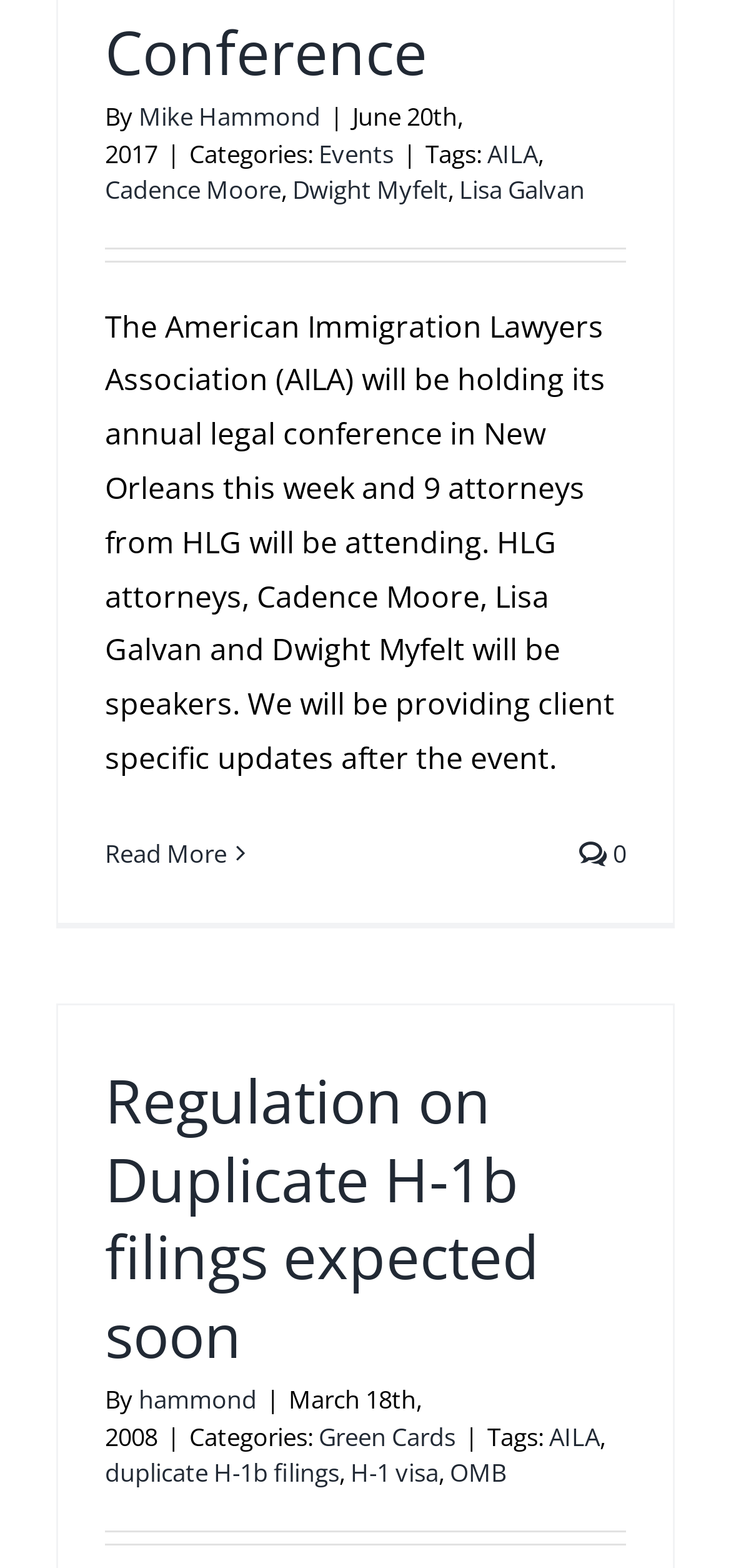Given the description duplicate H-1b filings, predict the bounding box coordinates of the UI element. Ensure the coordinates are in the format (top-left x, top-left y, bottom-right x, bottom-right y) and all values are between 0 and 1.

[0.144, 0.929, 0.464, 0.95]